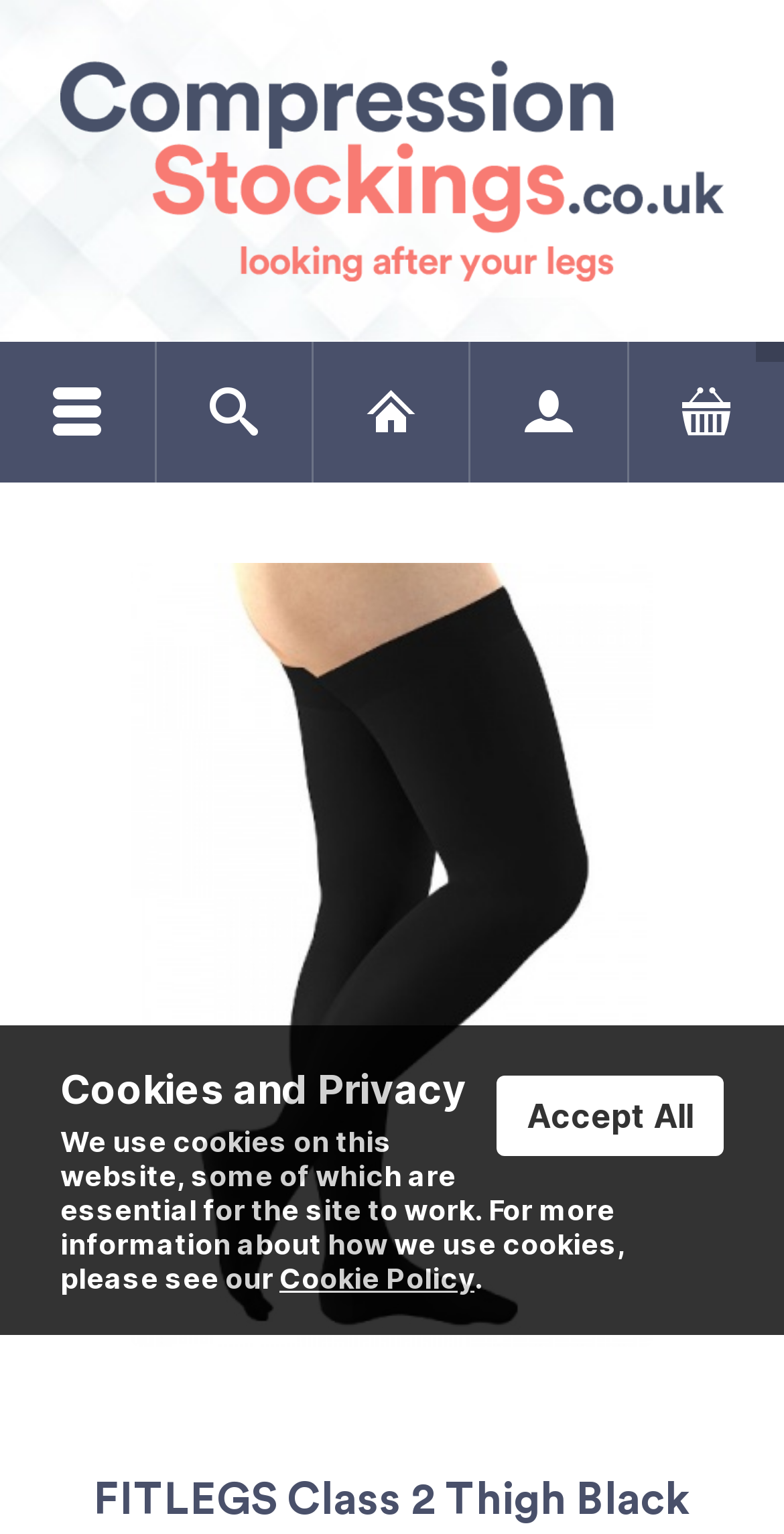What is the main title displayed on this webpage?

FITLEGS Class 2 Thigh Black Compression Stockings